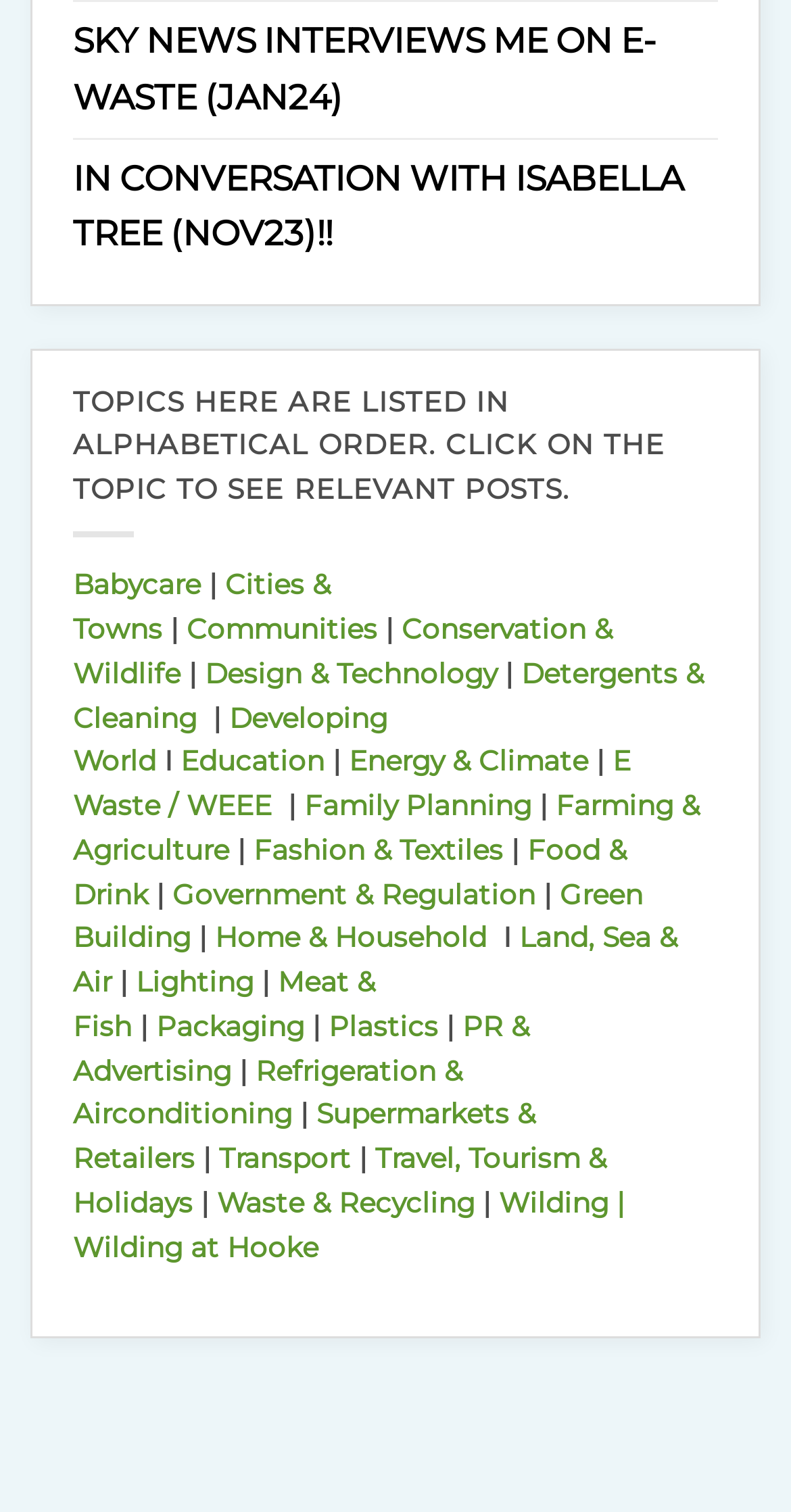How many topics are listed on this webpage?
Examine the image and provide an in-depth answer to the question.

I counted the number of links on the webpage that appear to be topic categories, starting from 'Babycare' and ending at 'Wilding at Hooke'. There are 34 links in total.